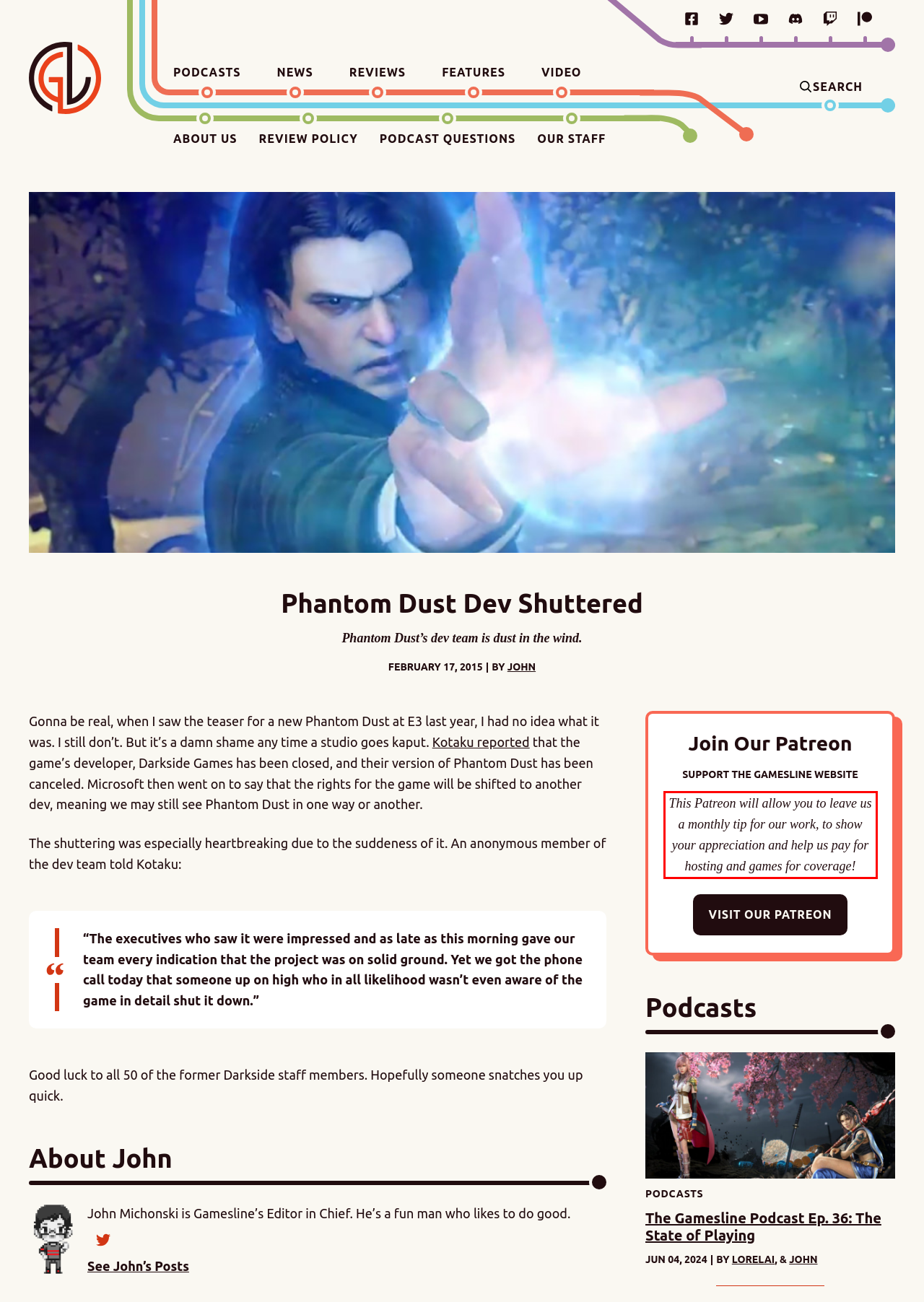Please examine the screenshot of the webpage and read the text present within the red rectangle bounding box.

This Patreon will allow you to leave us a monthly tip for our work, to show your appreciation and help us pay for hosting and games for coverage!